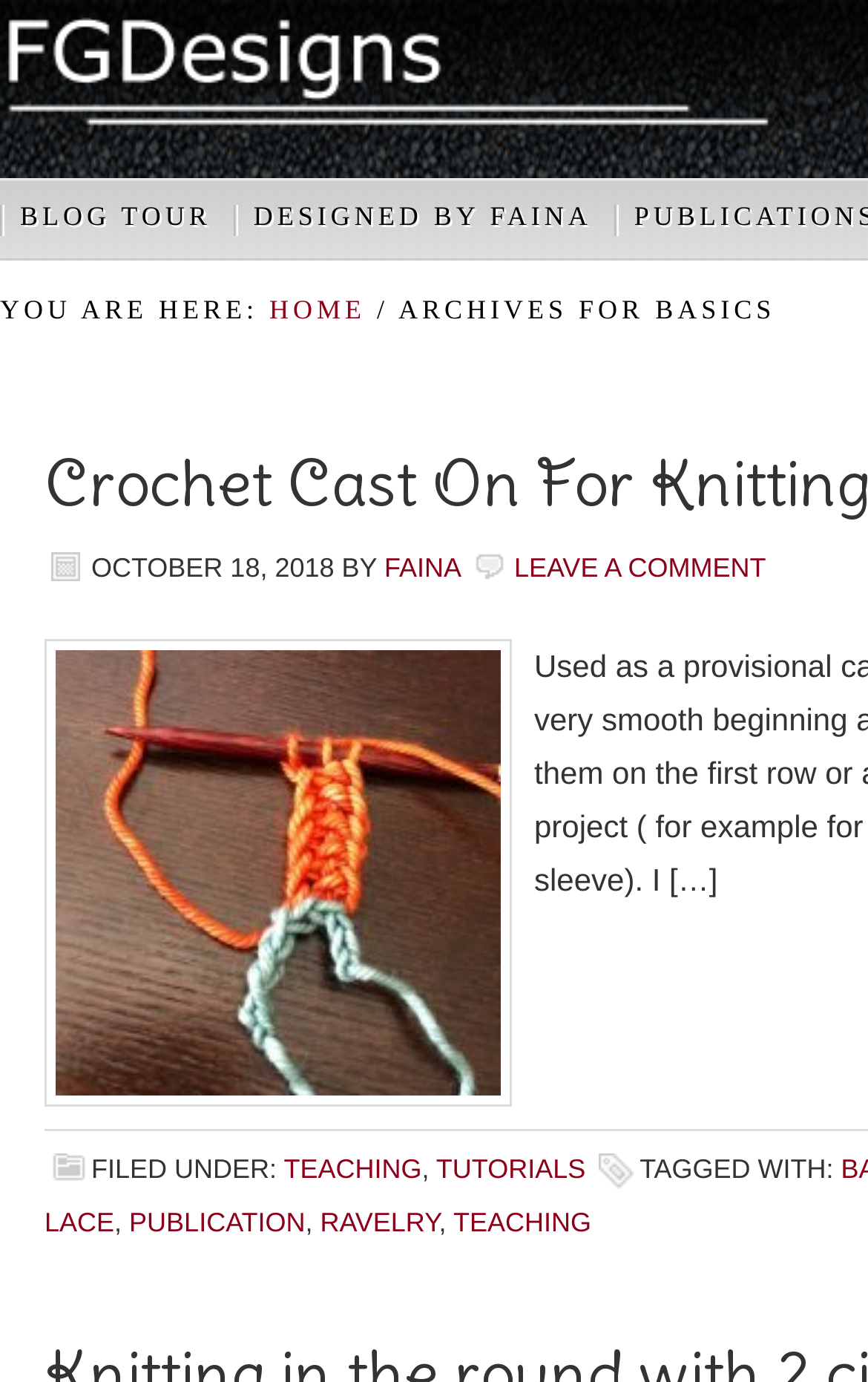Please identify the bounding box coordinates of the region to click in order to complete the given instruction: "leave a comment". The coordinates should be four float numbers between 0 and 1, i.e., [left, top, right, bottom].

[0.592, 0.4, 0.882, 0.422]